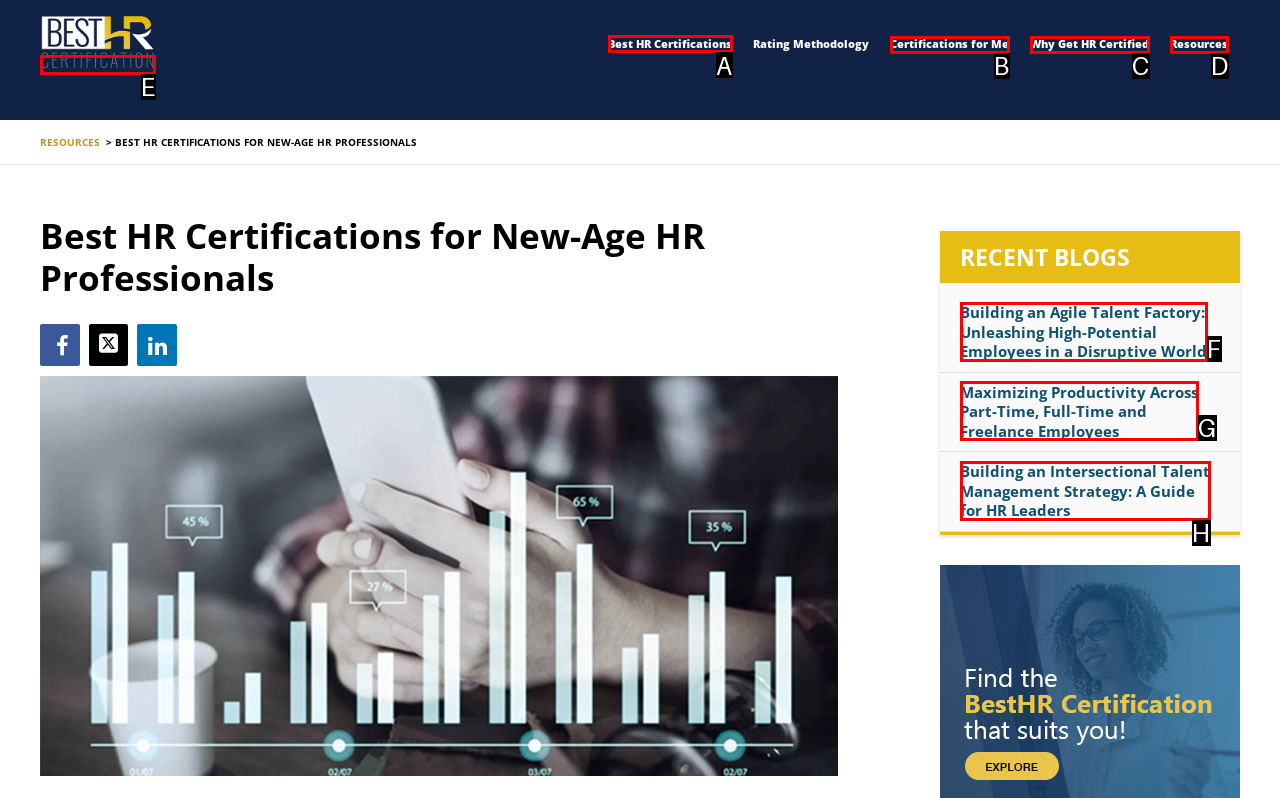Which lettered option should be clicked to achieve the task: Check Best HR Certifications? Choose from the given choices.

A